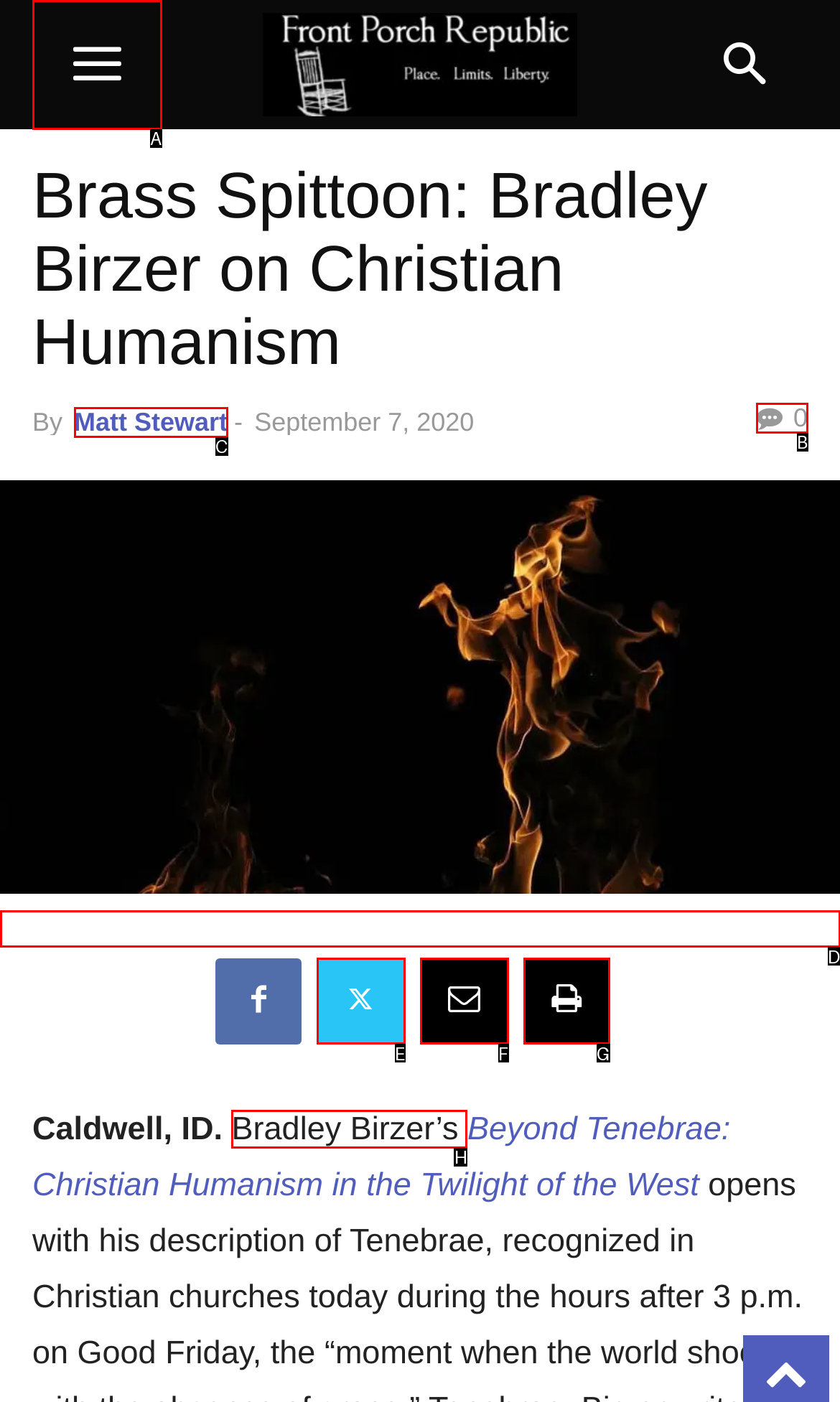Select the letter of the element you need to click to complete this task: view Bradley Birzer’s article
Answer using the letter from the specified choices.

H